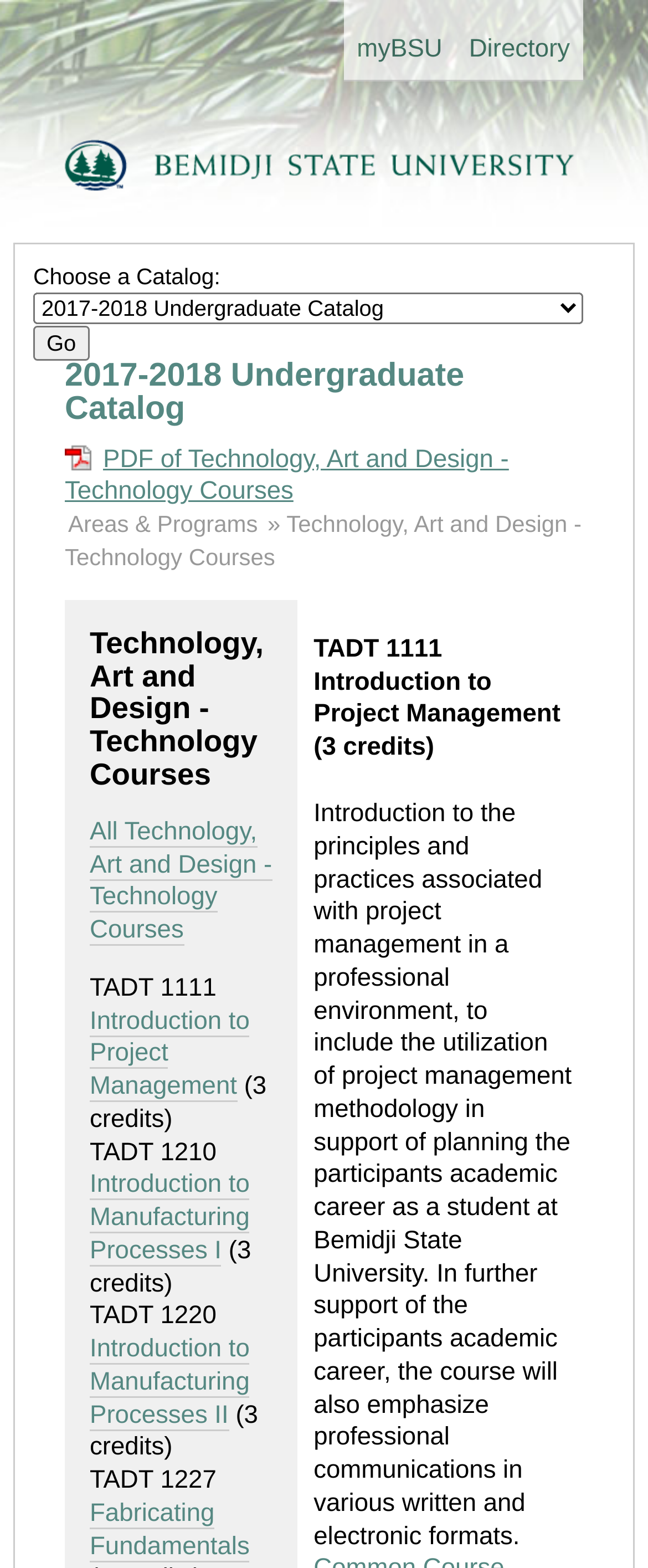Please determine the main heading text of this webpage.

2017-2018 Undergraduate Catalog